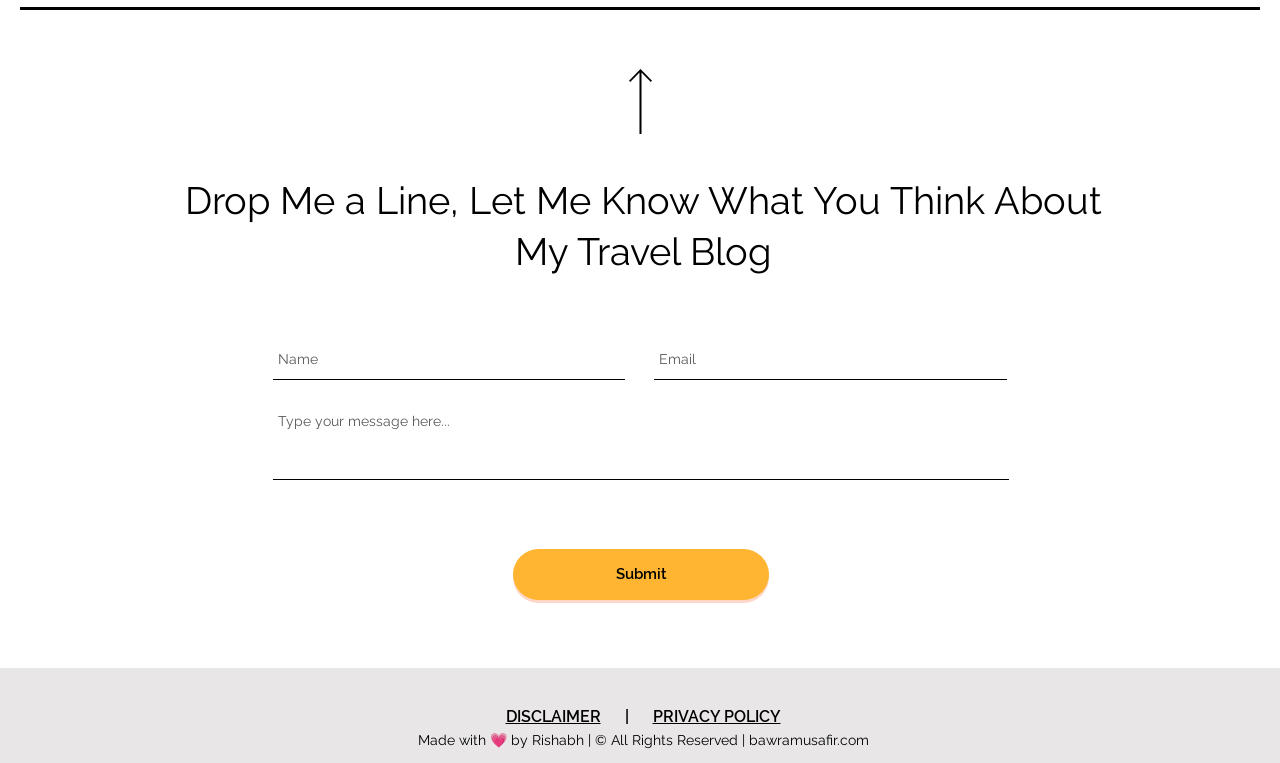Reply to the question with a single word or phrase:
What is the purpose of the 'Submit' button?

To submit form